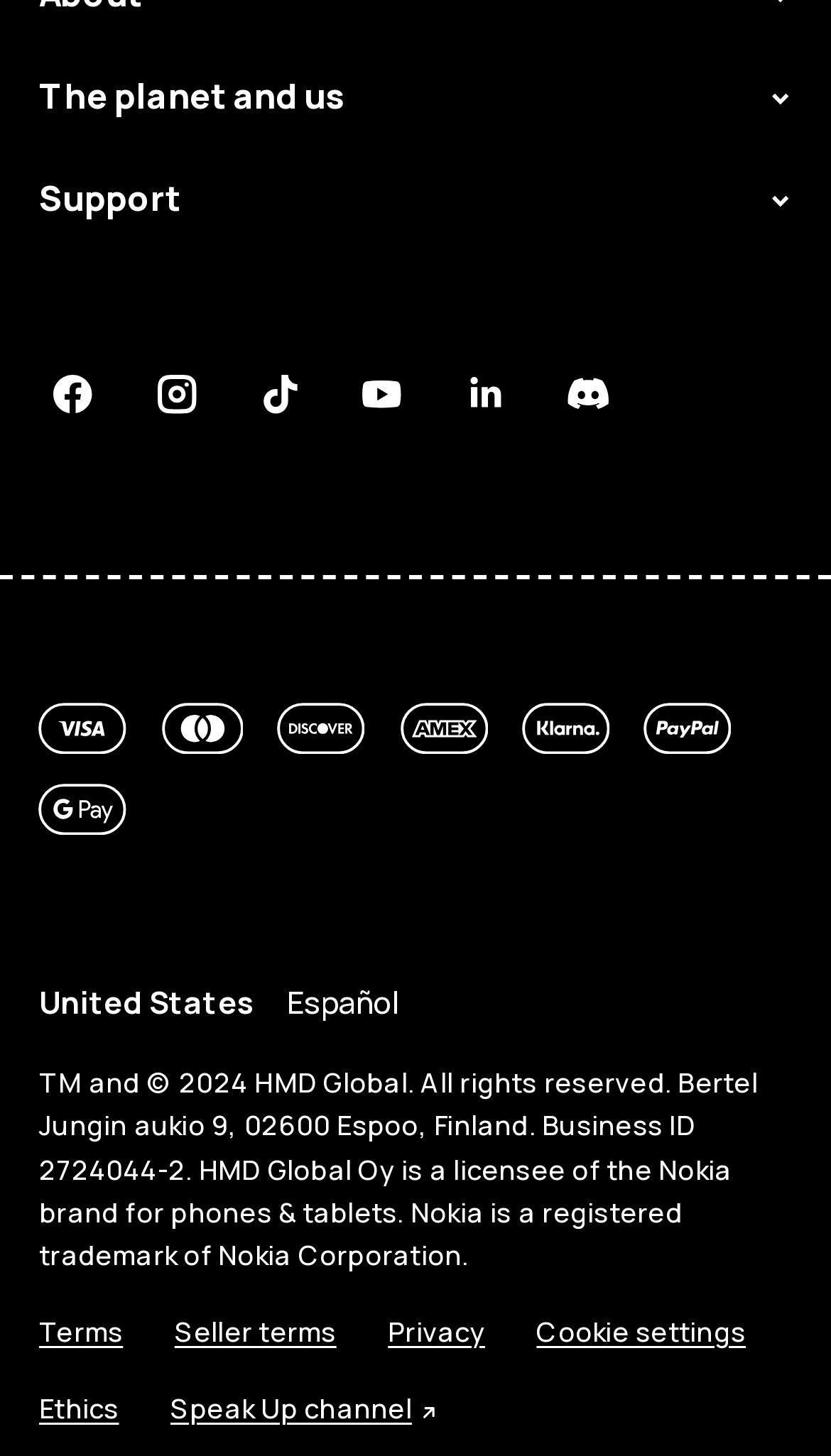Please locate the bounding box coordinates of the element that should be clicked to complete the given instruction: "Visit the TERRE project website".

None